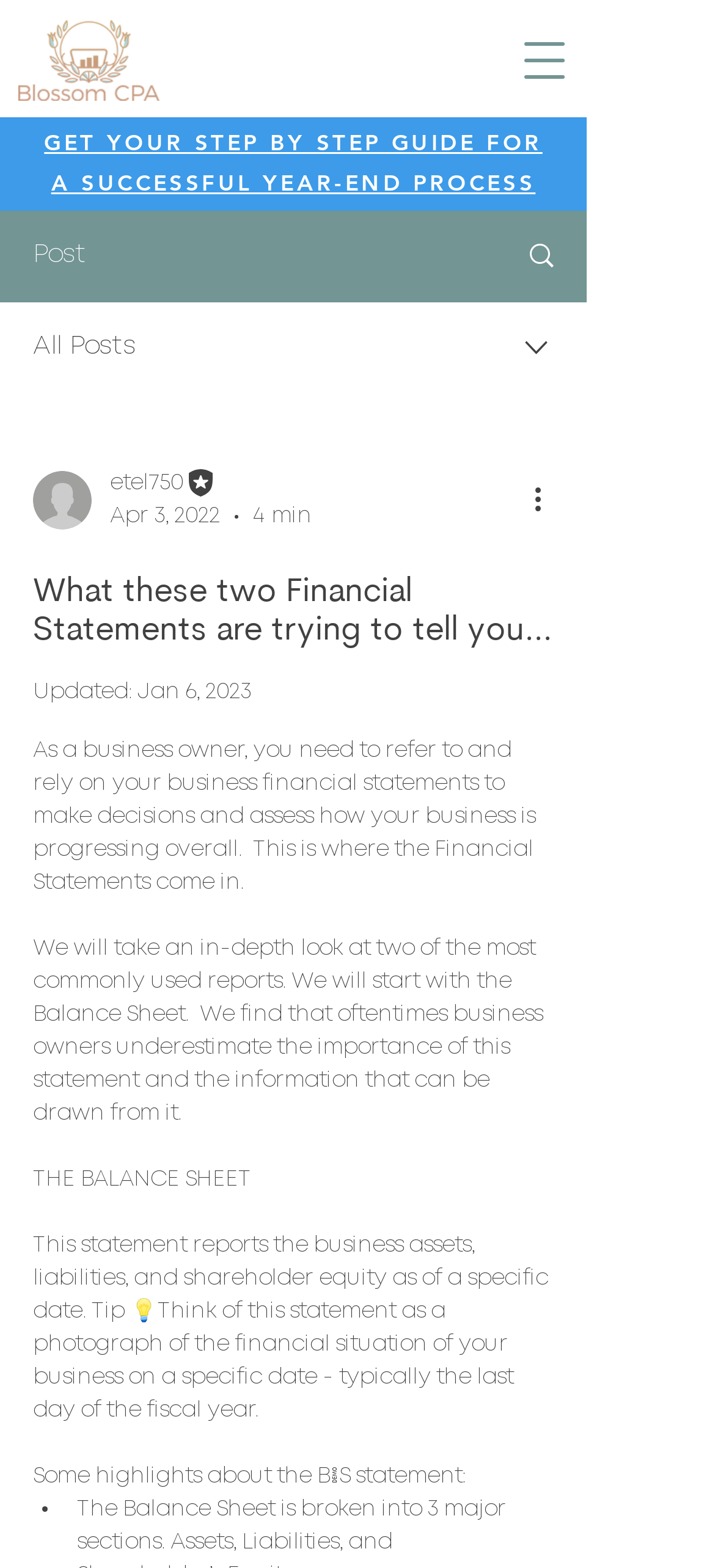Please determine the bounding box coordinates for the UI element described here. Use the format (top-left x, top-left y, bottom-right x, bottom-right y) with values bounded between 0 and 1: aria-label="More actions"

[0.738, 0.305, 0.8, 0.333]